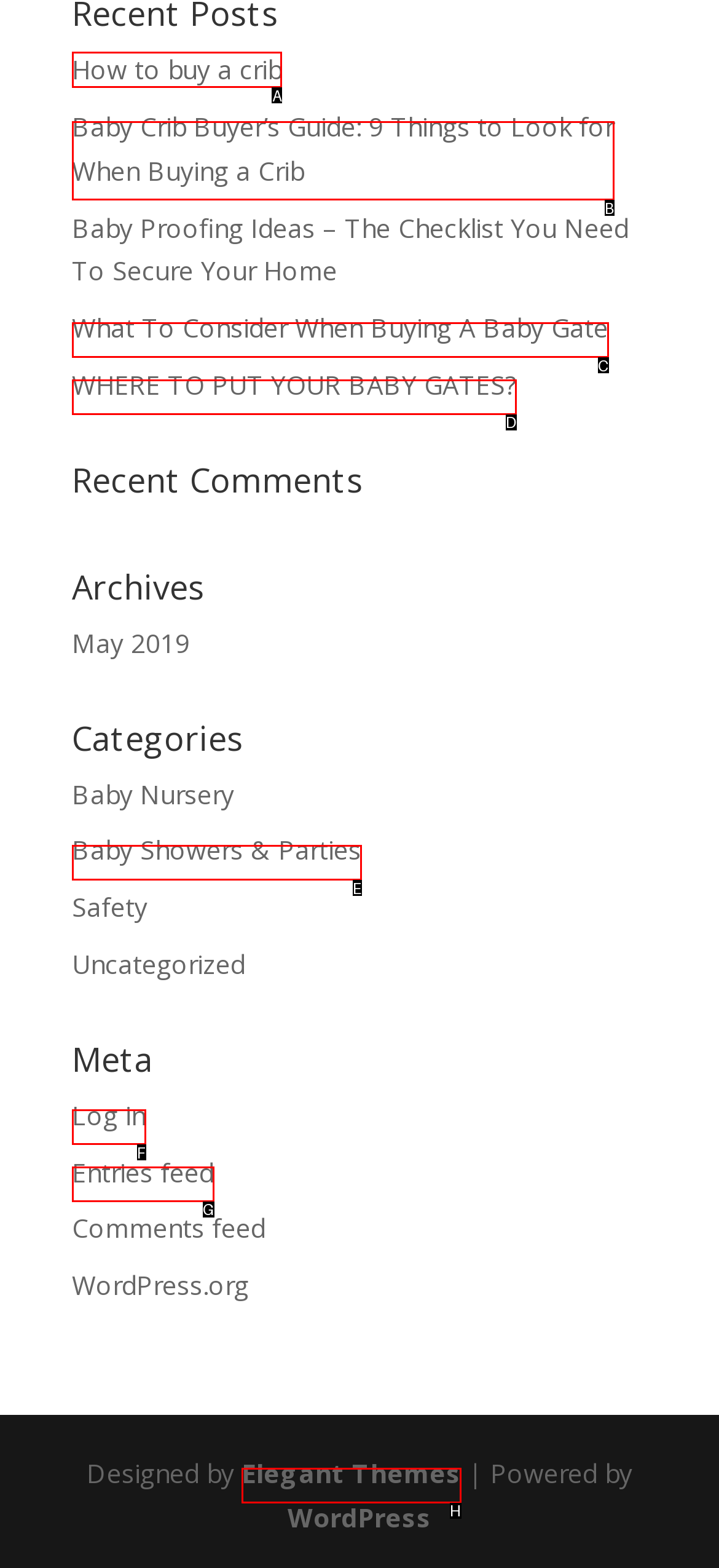Out of the given choices, which letter corresponds to the UI element required to Read the article about buying a crib? Answer with the letter.

A